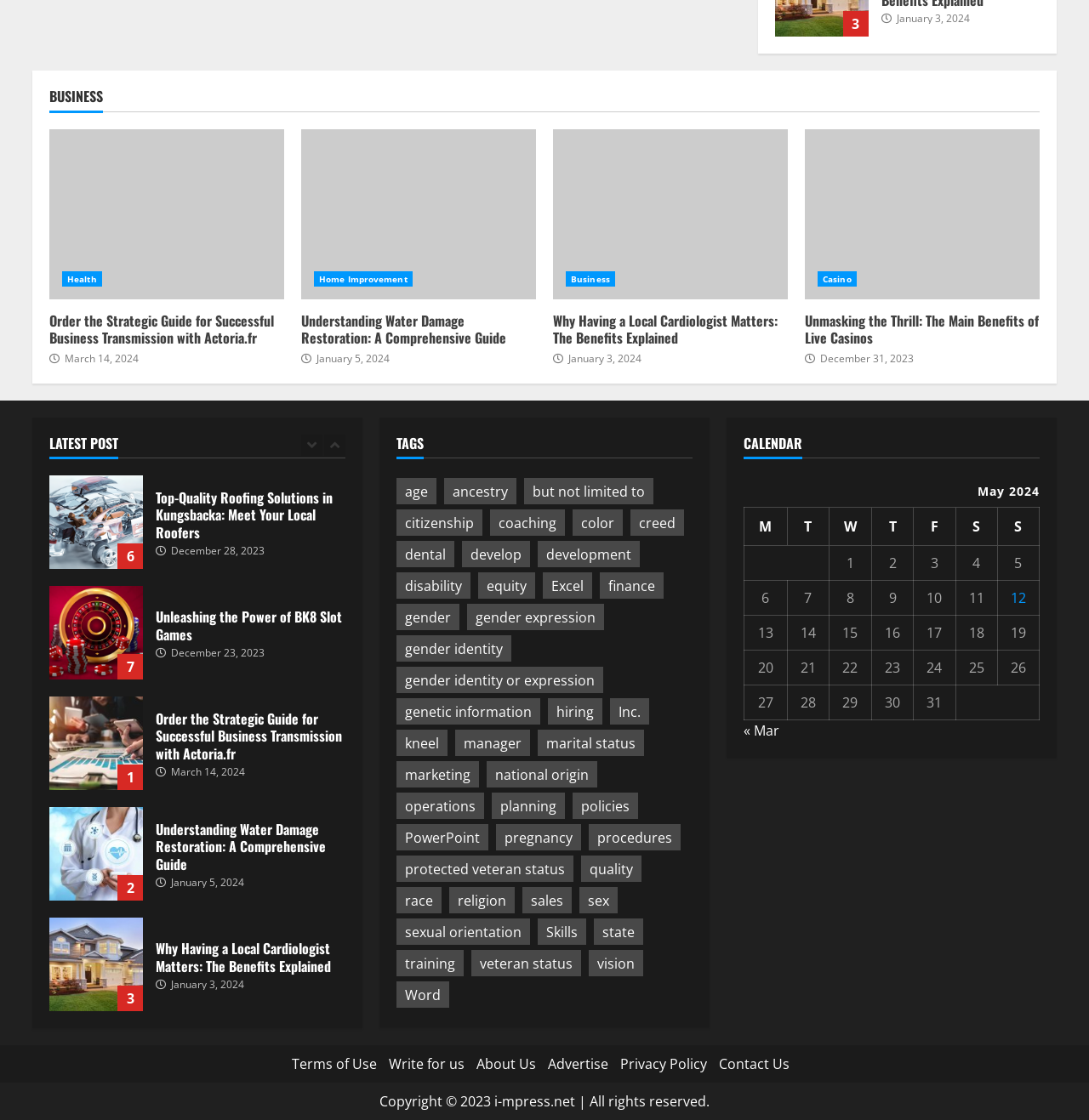Please provide a one-word or phrase answer to the question: 
What is the category of the article 'Order the Strategic Guide for Successful Business Transmission with Actoria.fr'?

Business